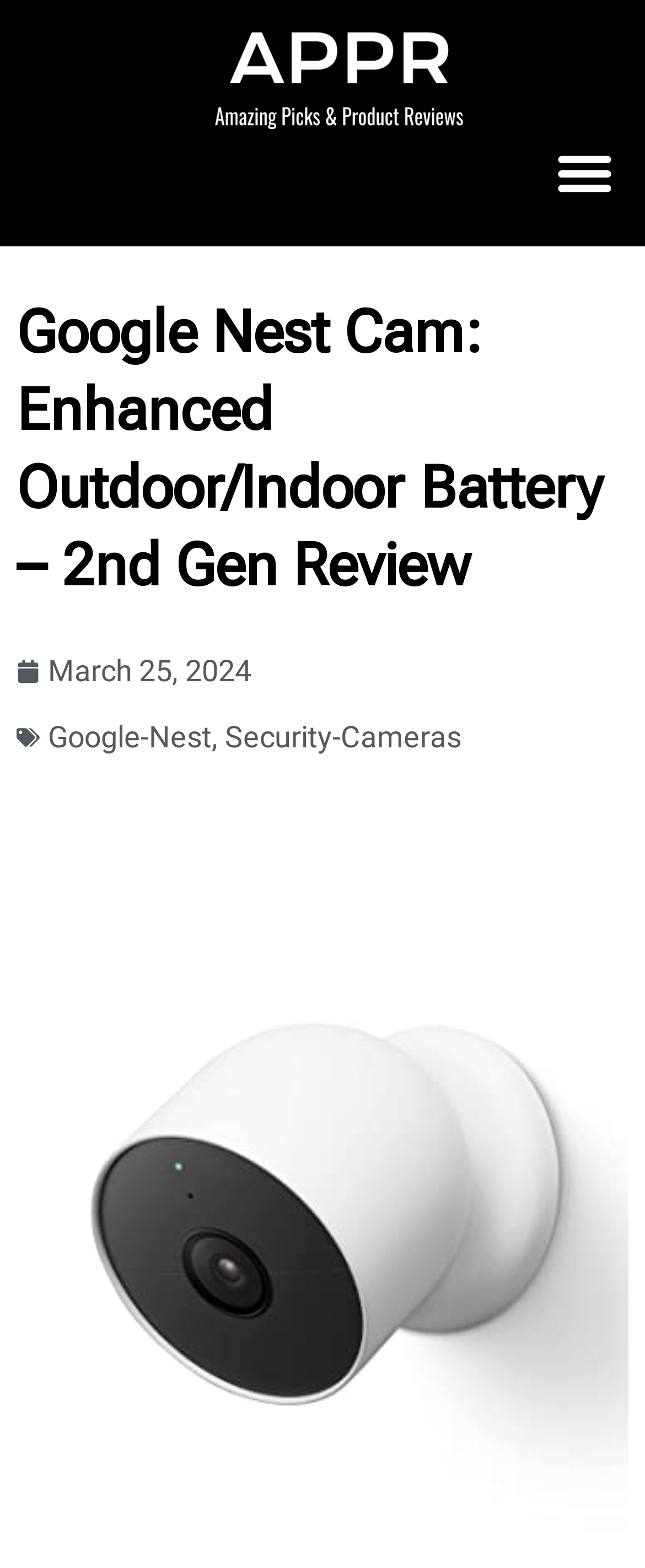Please extract the primary headline from the webpage.

Google Nest Cam: Enhanced Outdoor/Indoor Battery – 2nd Gen Review